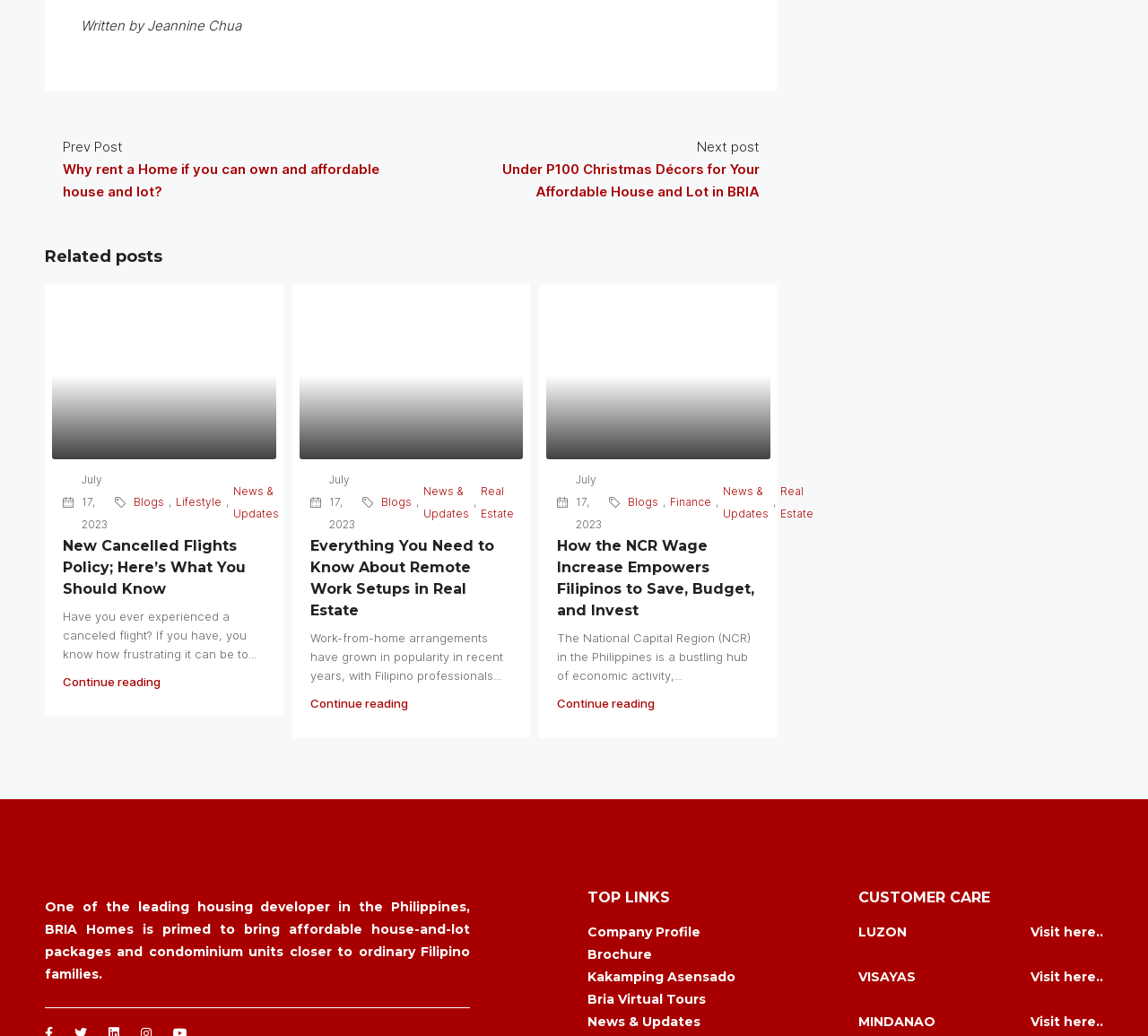Could you specify the bounding box coordinates for the clickable section to complete the following instruction: "Check 'How the NCR Wage Increase Empowers Filipinos to Save, Budget, and Invest'"?

[0.485, 0.517, 0.662, 0.6]